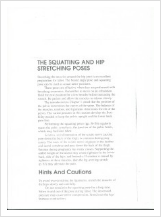Who is the intended audience for the content?
Provide a concise answer using a single word or phrase based on the image.

Those interested in yoga or physical fitness